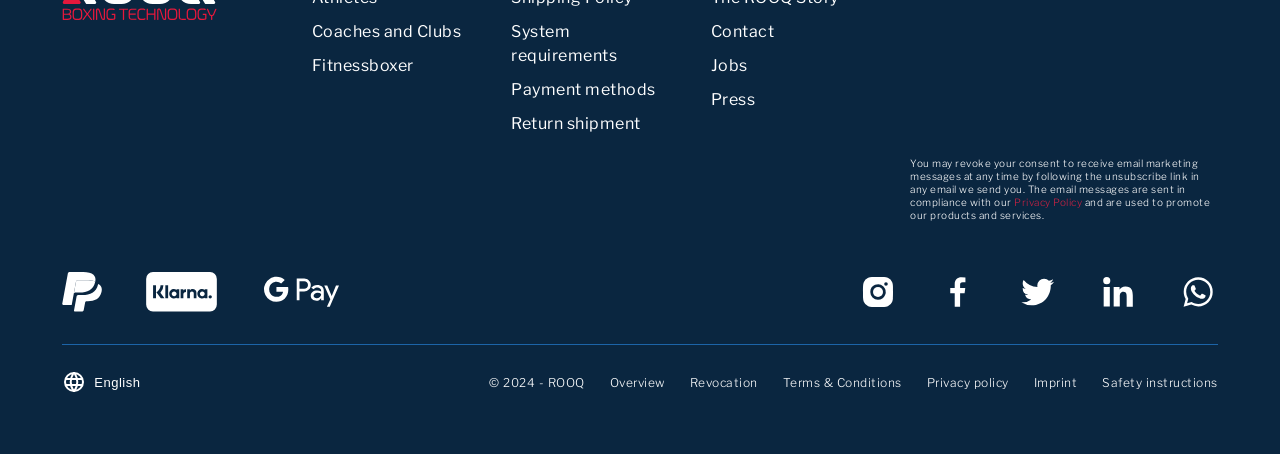Please find the bounding box for the UI component described as follows: "Jobs".

[0.555, 0.124, 0.584, 0.166]